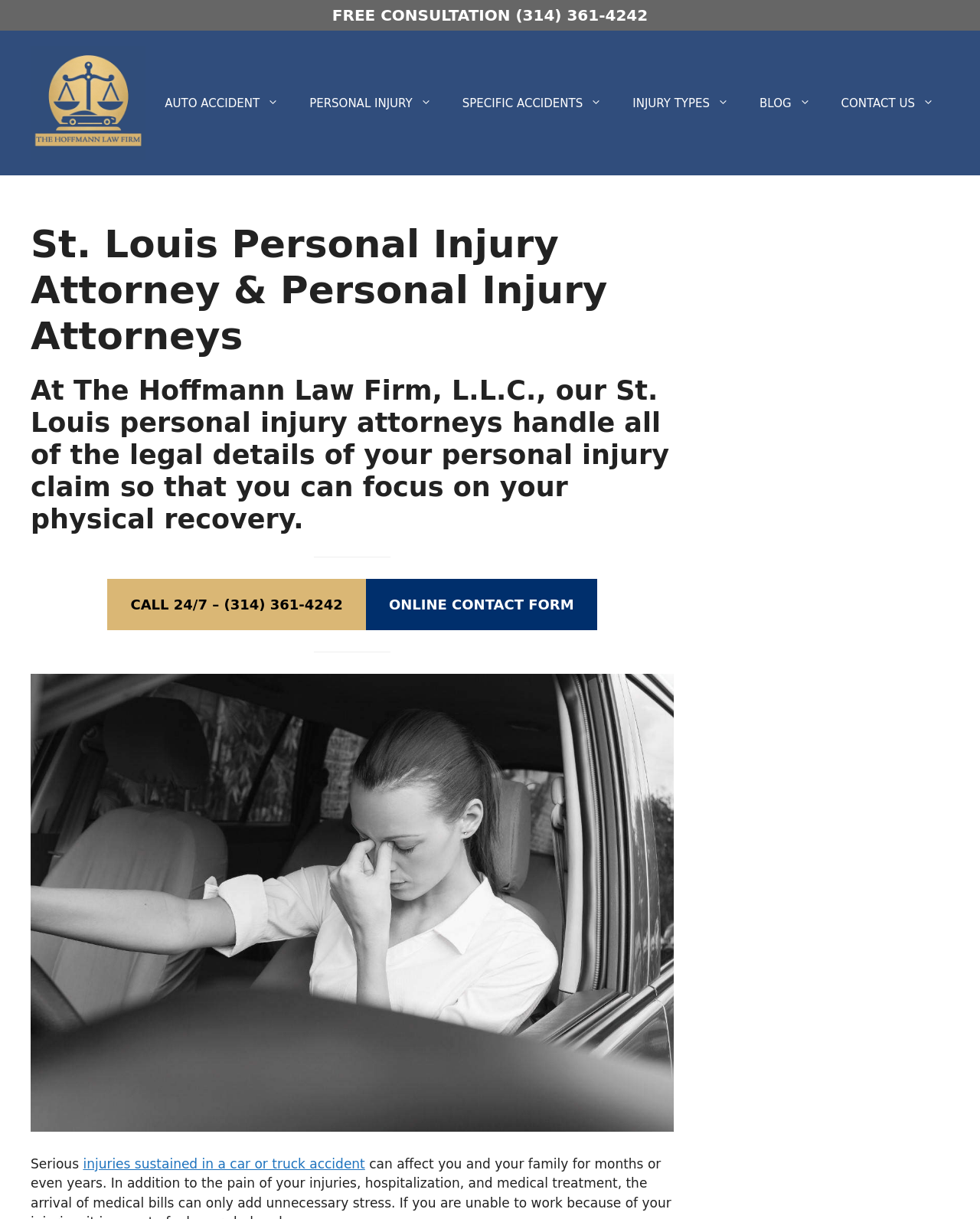What is the name of the law firm?
Using the image as a reference, deliver a detailed and thorough answer to the question.

The law firm's name can be found in the banner element, which says 'St Louis Auto Accident Lawyer | The Hoffmann Law Firm, L.L.C.'. This is a prominent element on the page, and the firm's name is clearly displayed.